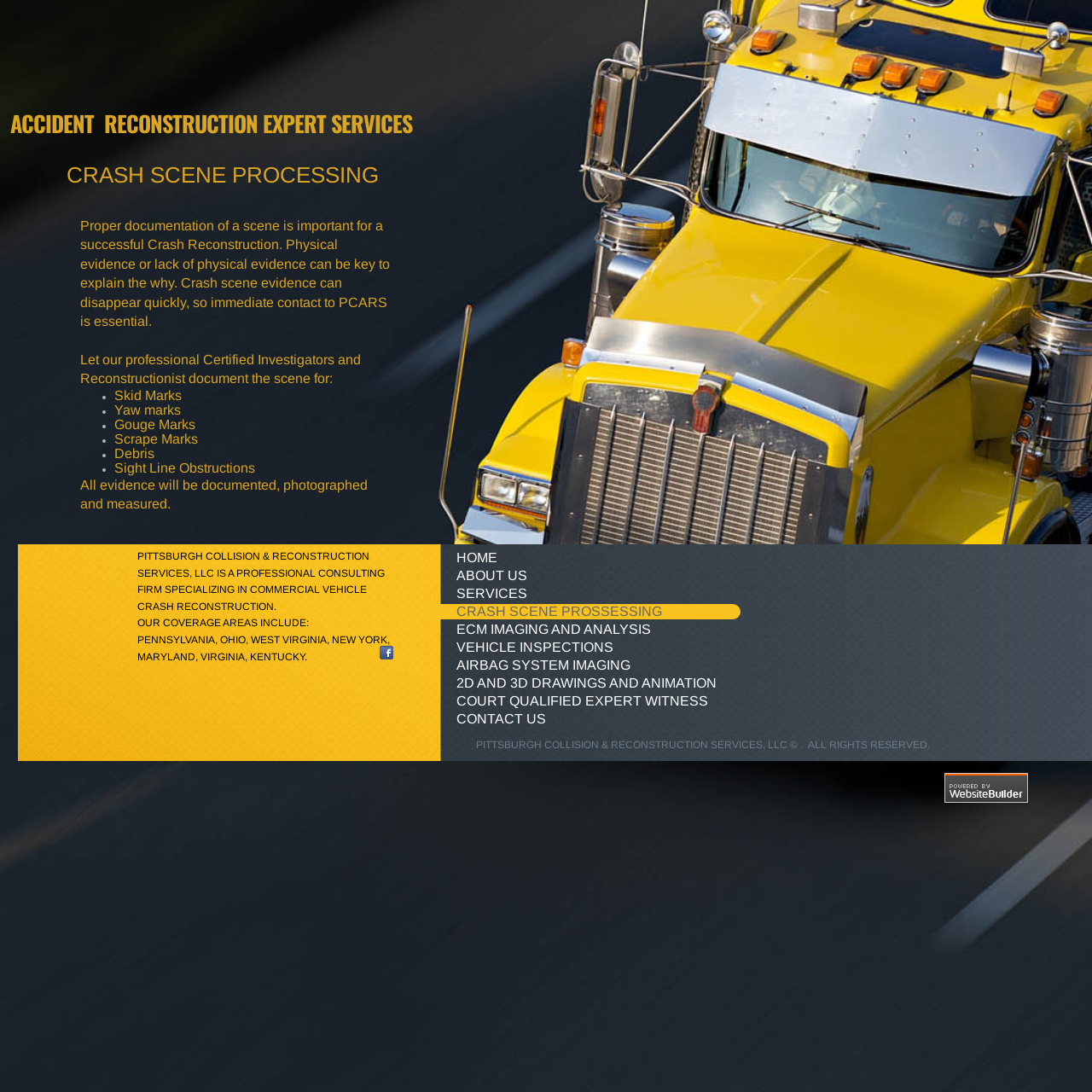Identify and extract the main heading of the webpage.

ACCIDENT  RECONSTRUCTION EXPERT SERVICES